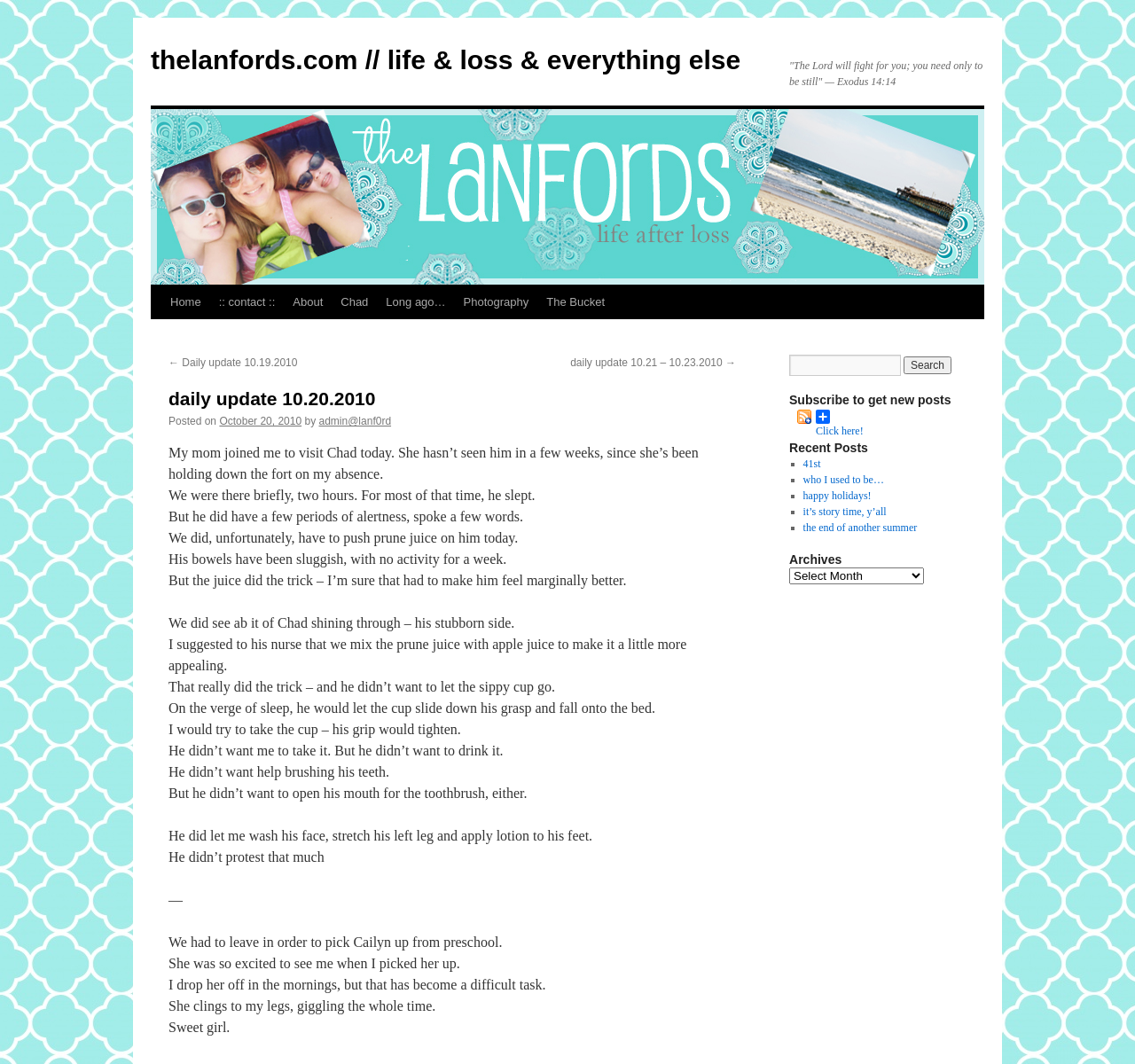What is the name of the website?
Using the image as a reference, give an elaborate response to the question.

The name of the website can be found in the link element with the text 'thelanfords.com // life & loss & everything else' at the top of the webpage.